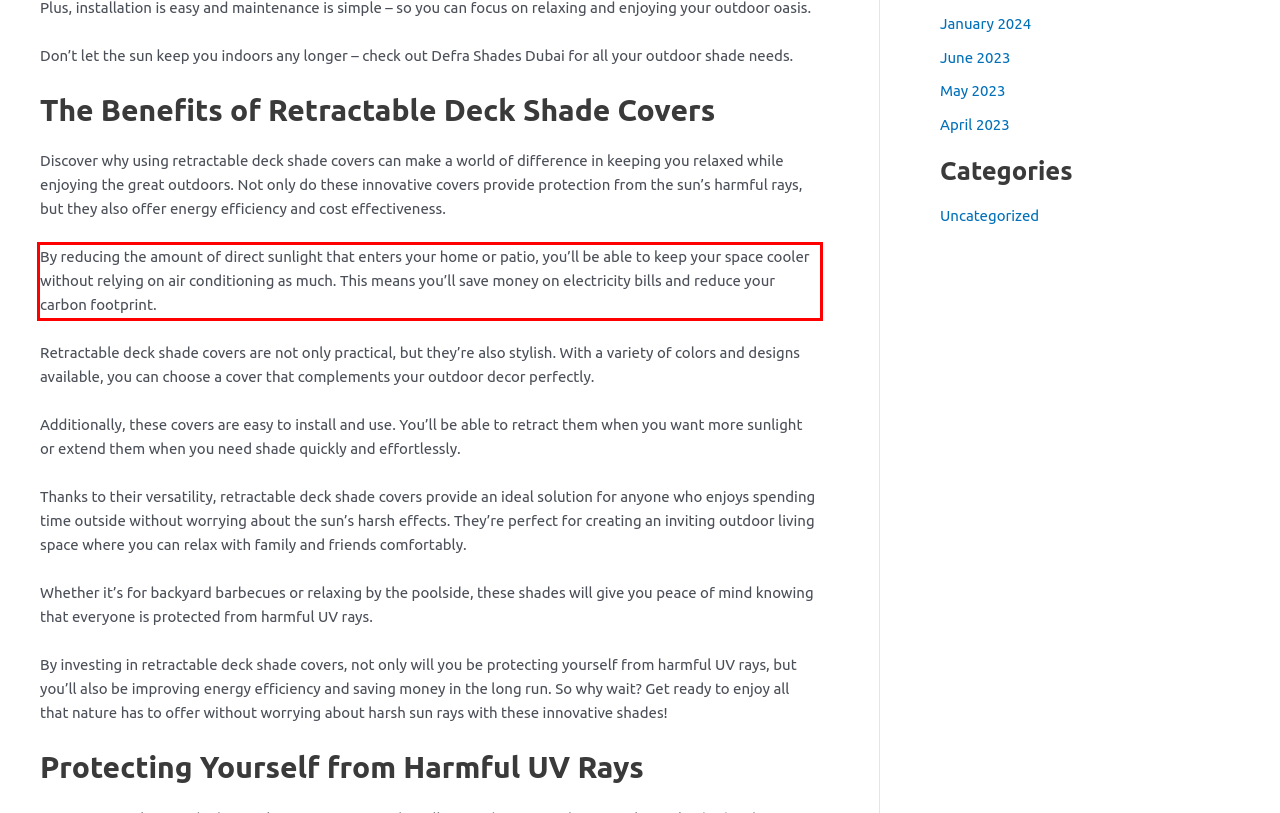Identify and extract the text within the red rectangle in the screenshot of the webpage.

By reducing the amount of direct sunlight that enters your home or patio, you’ll be able to keep your space cooler without relying on air conditioning as much. This means you’ll save money on electricity bills and reduce your carbon footprint.